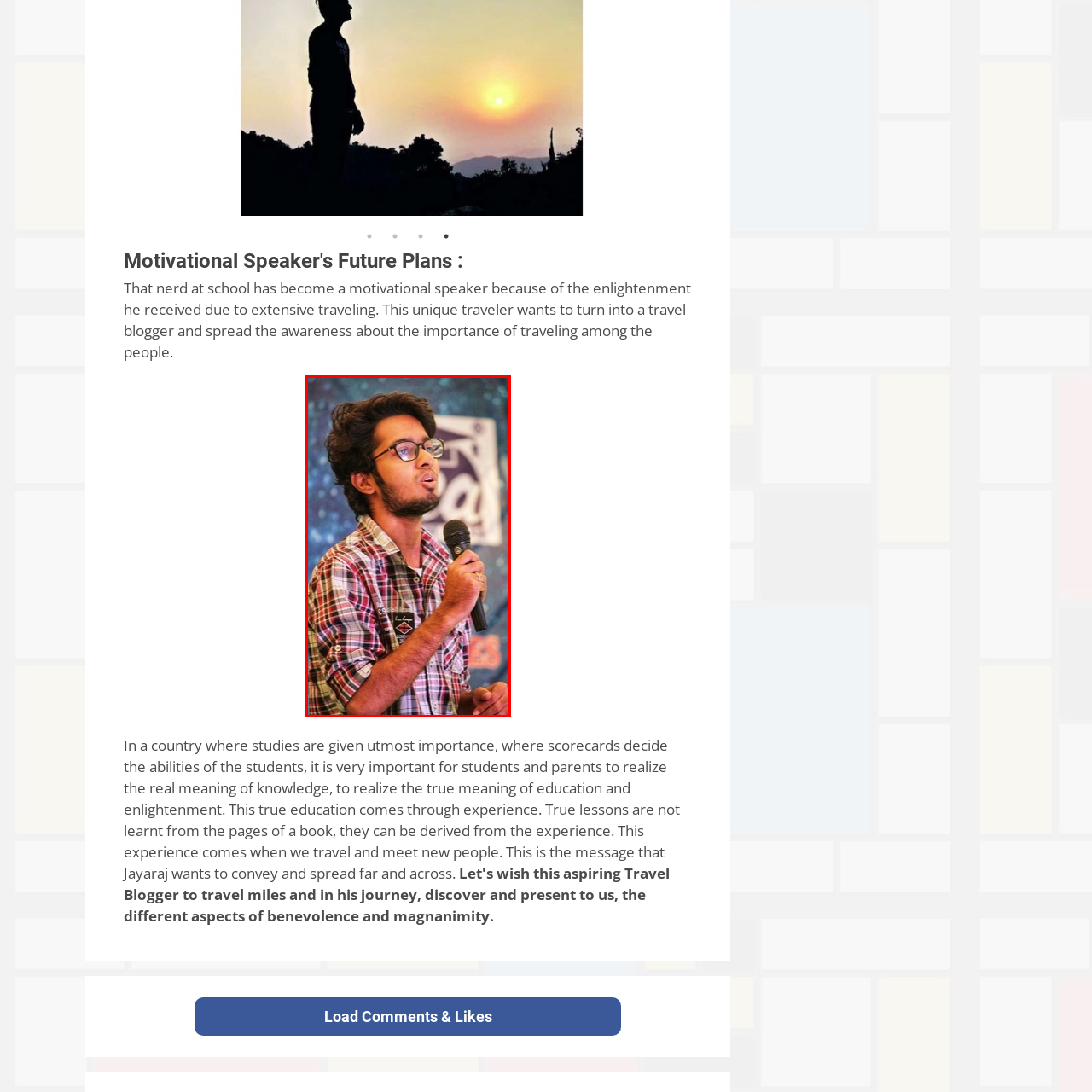Generate a meticulous caption for the image that is highlighted by the red boundary line.

The image features a young man passionately speaking into a microphone. He wears glasses and has curly hair, dressed in a plaid shirt that adds a casual yet vibrant touch to his appearance. The background is blurred but suggests an engaging atmosphere, possibly at a public speaking event or seminar. This scene reflects his role as a motivational speaker, conveying his enthusiasm and confidence as he shares his insights, likely related to his experiences and the importance of traveling. The moment captures the essence of inspiring others through spoken words, resonating with themes of personal growth and enlightenment.